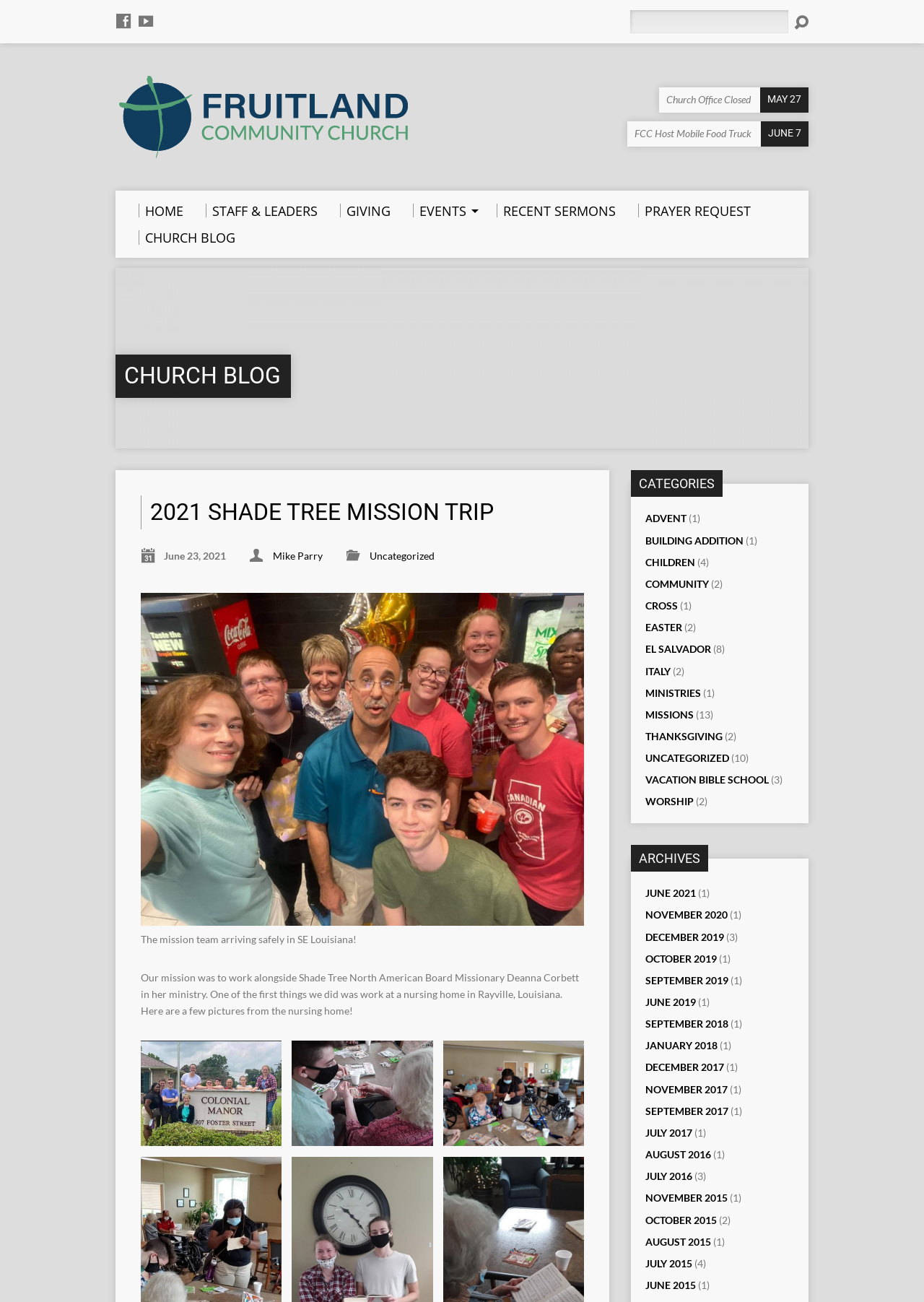What is the date of the latest article?
Using the image provided, answer with just one word or phrase.

June 23, 2021